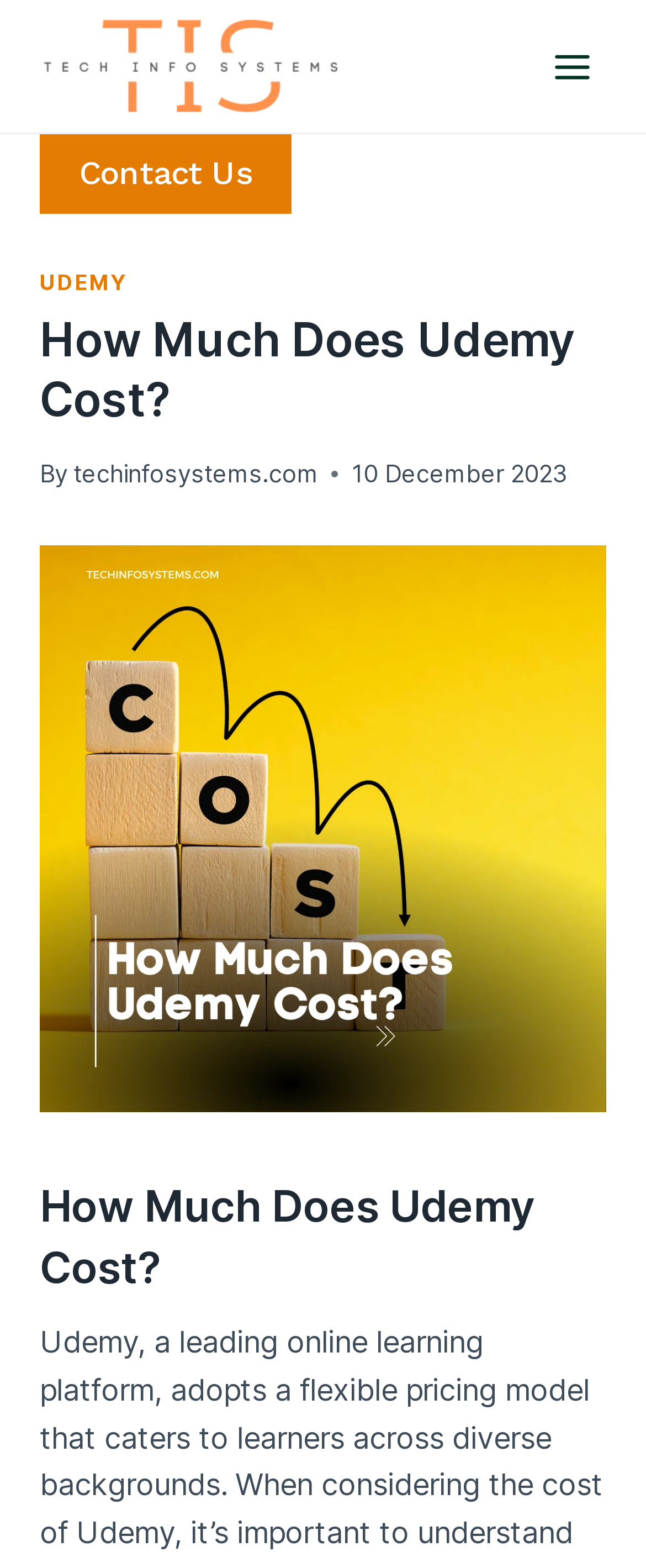Articulate a complete and detailed caption of the webpage elements.

The webpage is about exploring Udemy's pricing model and making the most of one's learning budget. At the top left corner, there is a link to "TIS | Course Reviews, Advice, Top Picks and How To" accompanied by an image. Next to it, on the top right corner, is a button to open a menu. 

Below the top section, there is a header area that spans the entire width of the page. Within this header, there is a link to "Contact Us" on the left side, followed by a header with the title "UDEMY" and the main heading "How Much Does Udemy Cost?" in the middle. On the right side of the header, there is a byline with the text "By" and a link to "techinfosystems.com". 

Underneath the byline, there is a timestamp showing the date "10 December 2023". Below the header area, there is a large figure or image that takes up most of the page's width. Finally, at the bottom of the page, there is another heading with the same title "How Much Does Udemy Cost?"